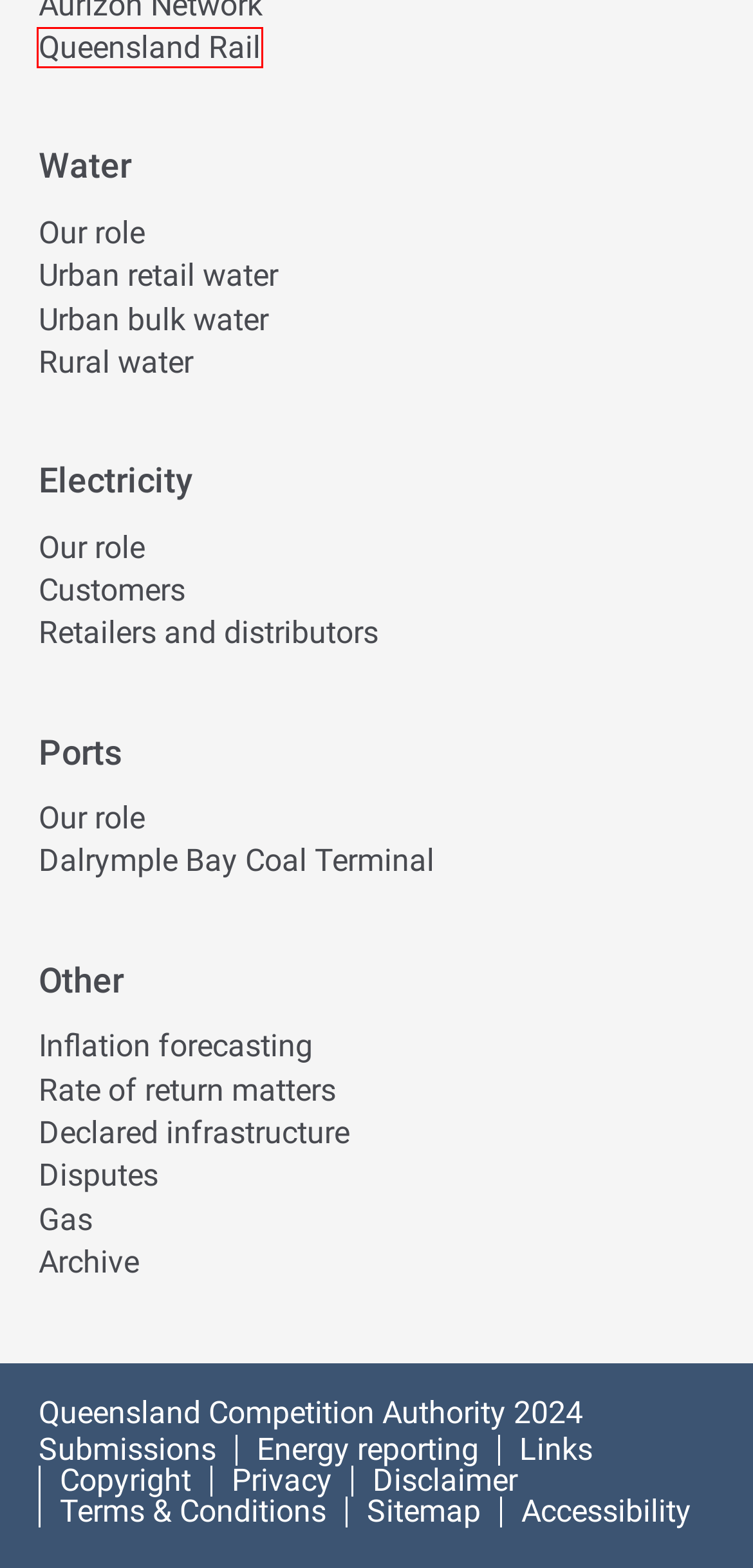Using the screenshot of a webpage with a red bounding box, pick the webpage description that most accurately represents the new webpage after the element inside the red box is clicked. Here are the candidates:
A. Queensland Rail
B. Inflation forecasting
C. Customers
D. Disputes
E. Declared infrastructure
F. Copyright
G. Archive
H. Terms & Conditions

A